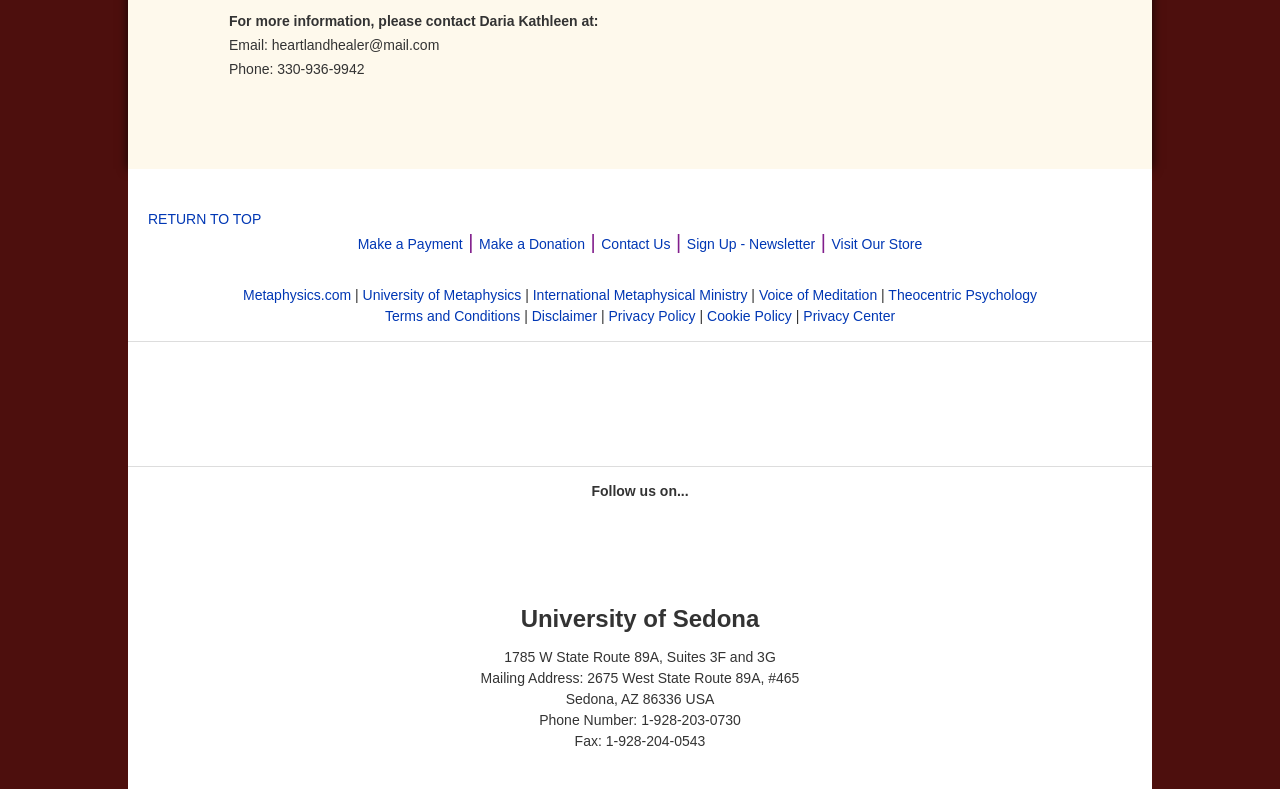Answer this question using a single word or a brief phrase:
What is the phone number of the University of Sedona?

1-928-203-0730